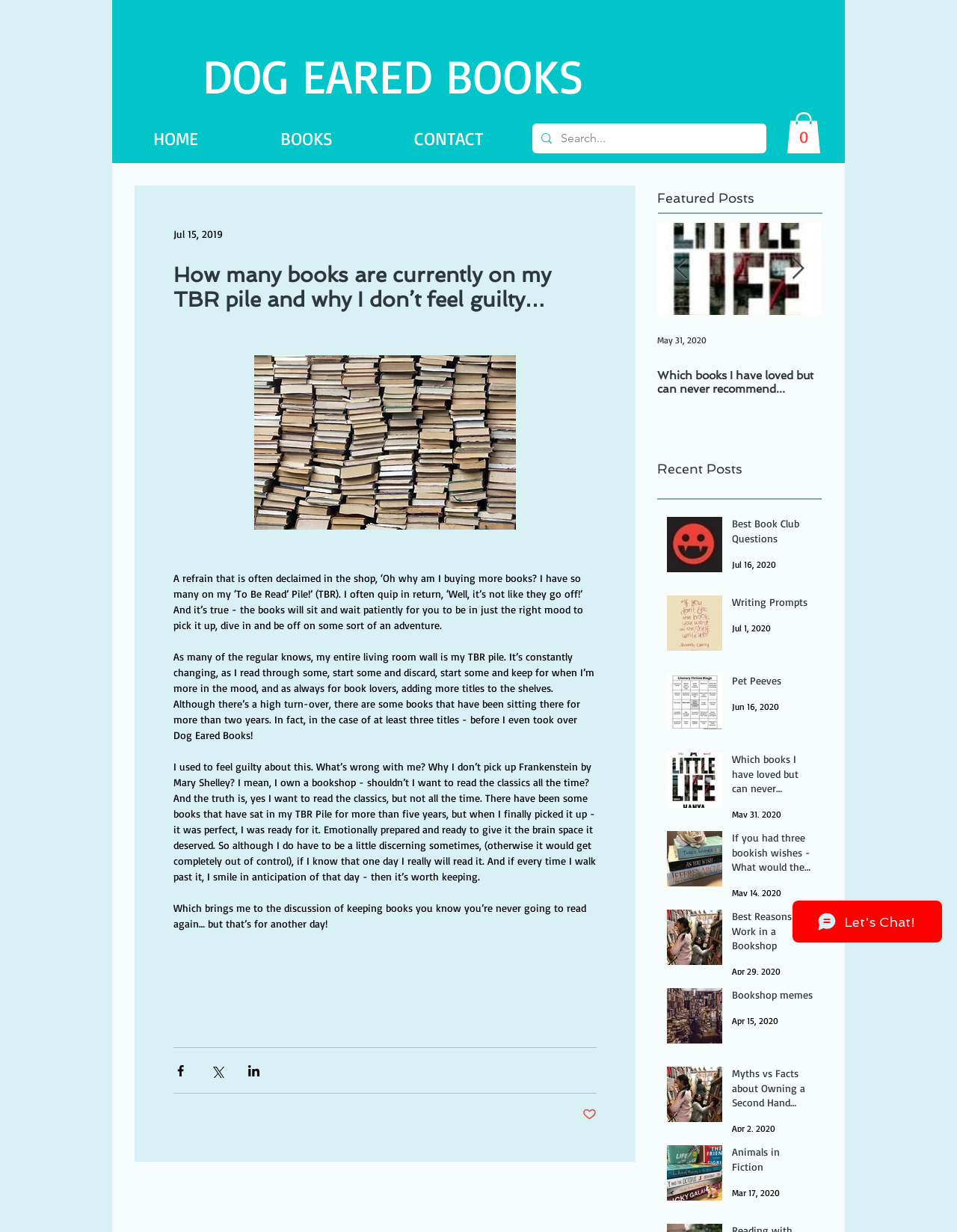Please identify and generate the text content of the webpage's main heading.

How many books are currently on my TBR pile and why I don’t feel guilty…